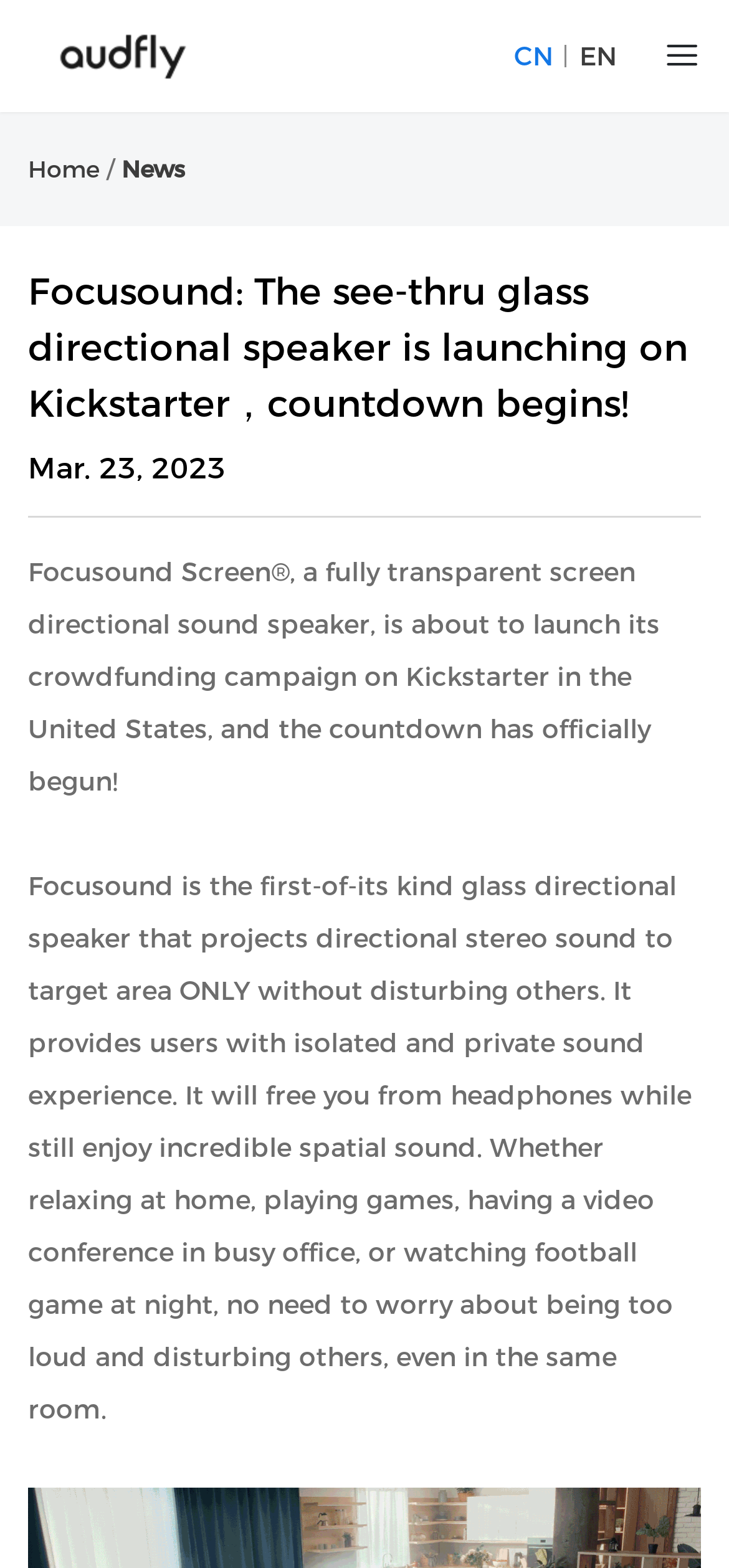Generate a detailed explanation of the webpage's features and information.

The webpage is about Focusound Screen, a fully transparent screen directional sound speaker, and its upcoming crowdfunding campaign on Kickstarter. At the top left corner, there is a logo of Audfly Technology, accompanied by a link to the company's website. Next to the logo, there are language options, including "CN" and "EN", positioned horizontally. 

Below the language options, there is a navigation menu with links to "Home" and "News", separated by a slash. The title of the webpage, "Focusound: The see-thru glass directional speaker is launching on Kickstarter，countdown begins!", is displayed prominently in the middle of the page. 

Underneath the title, there is a date "Mar. 23, 2023" and a brief introduction to the product, which is about to launch its crowdfunding campaign on Kickstarter in the United States. The introduction is followed by a detailed description of the product, highlighting its unique features, such as projecting directional stereo sound to a target area without disturbing others, providing users with an isolated and private sound experience, and freeing them from the need to wear headphones. The description also mentions various scenarios where the product can be useful, including relaxing at home, playing games, having video conferences, and watching football games.